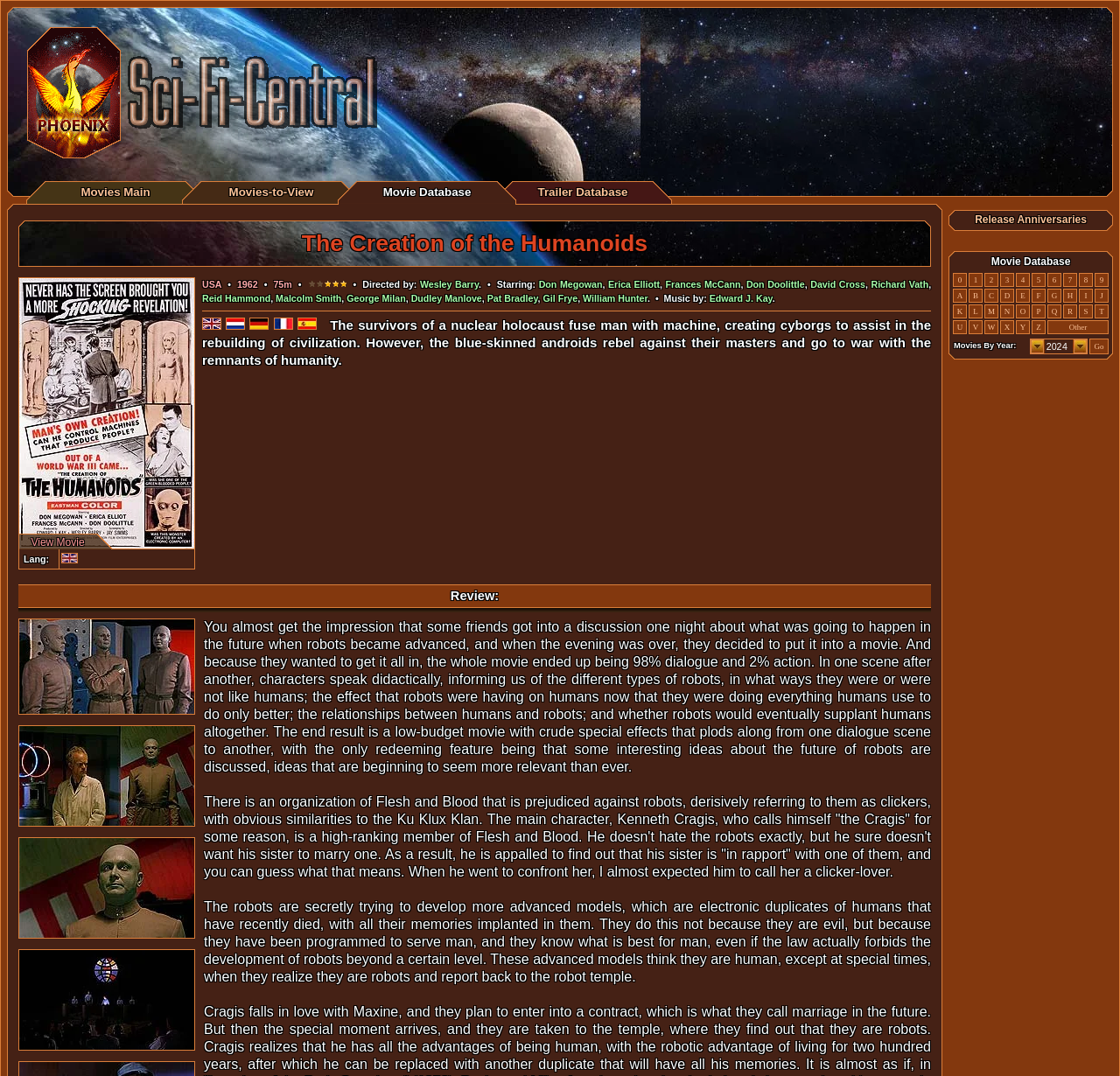What is the duration of the movie?
Answer with a single word or phrase by referring to the visual content.

75m